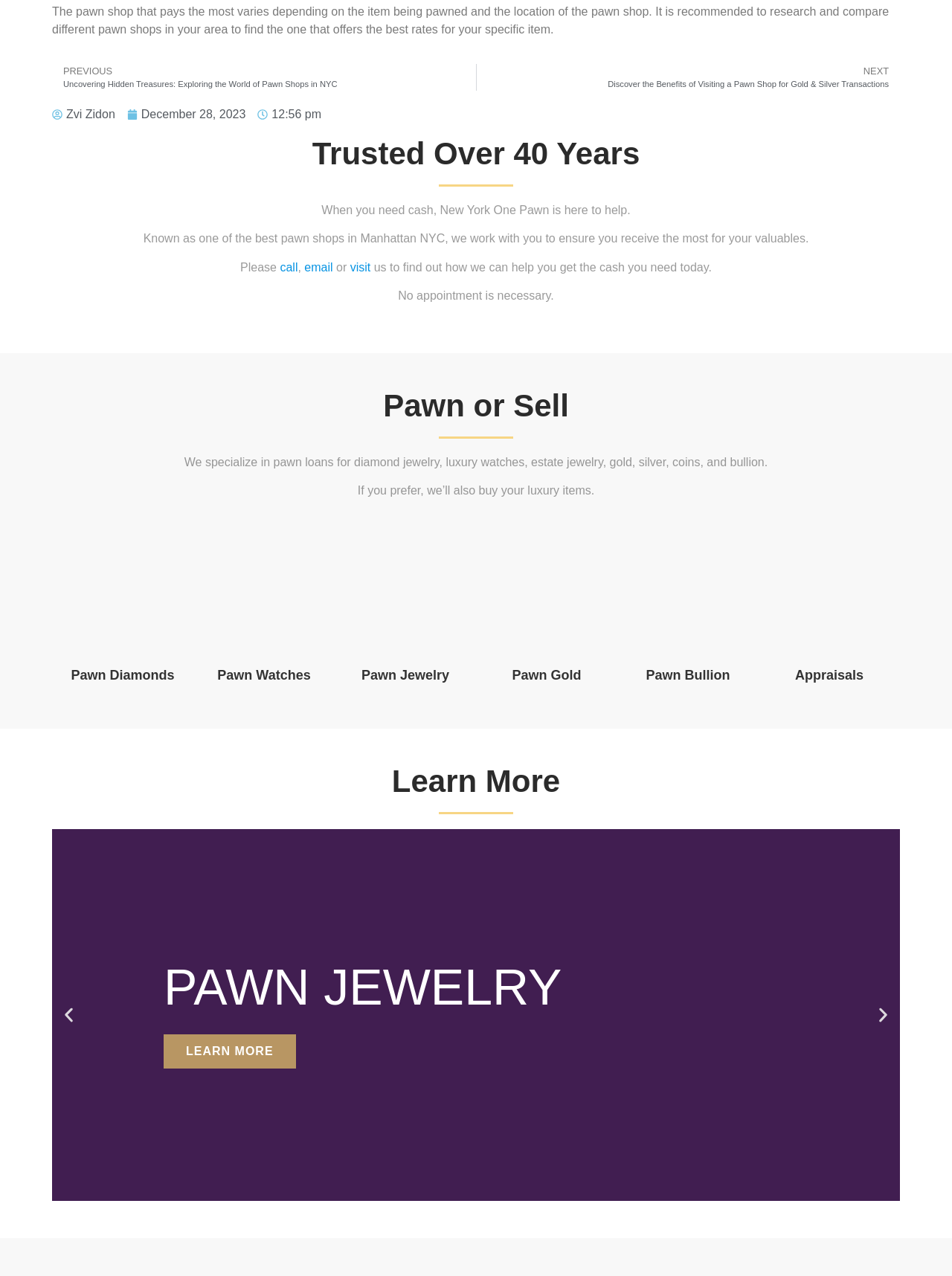What is the name of the pawn shop?
Look at the image and answer with only one word or phrase.

New York One Pawn